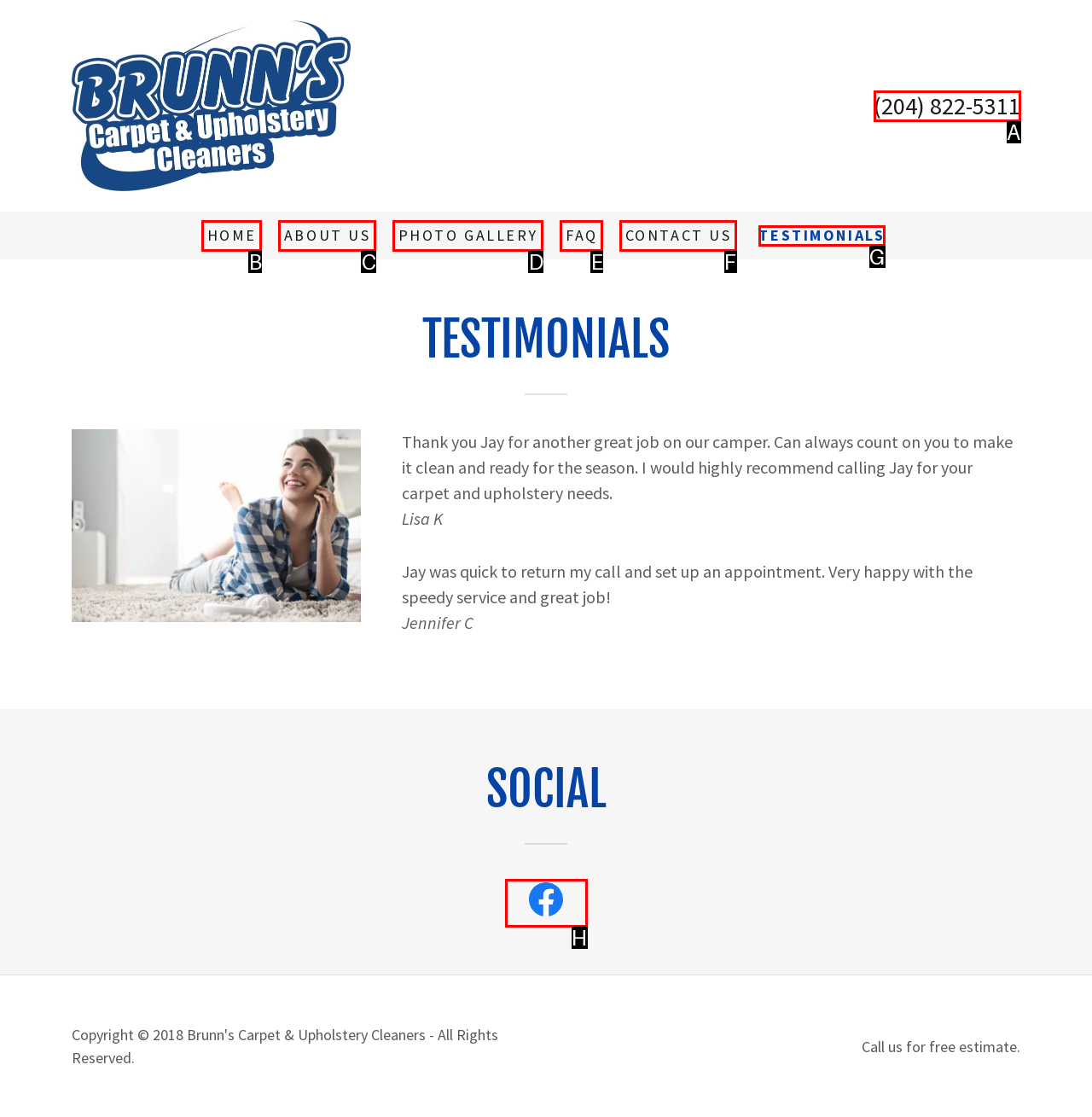From the available choices, determine which HTML element fits this description: aria-label="Facebook Social Link" Respond with the correct letter.

H